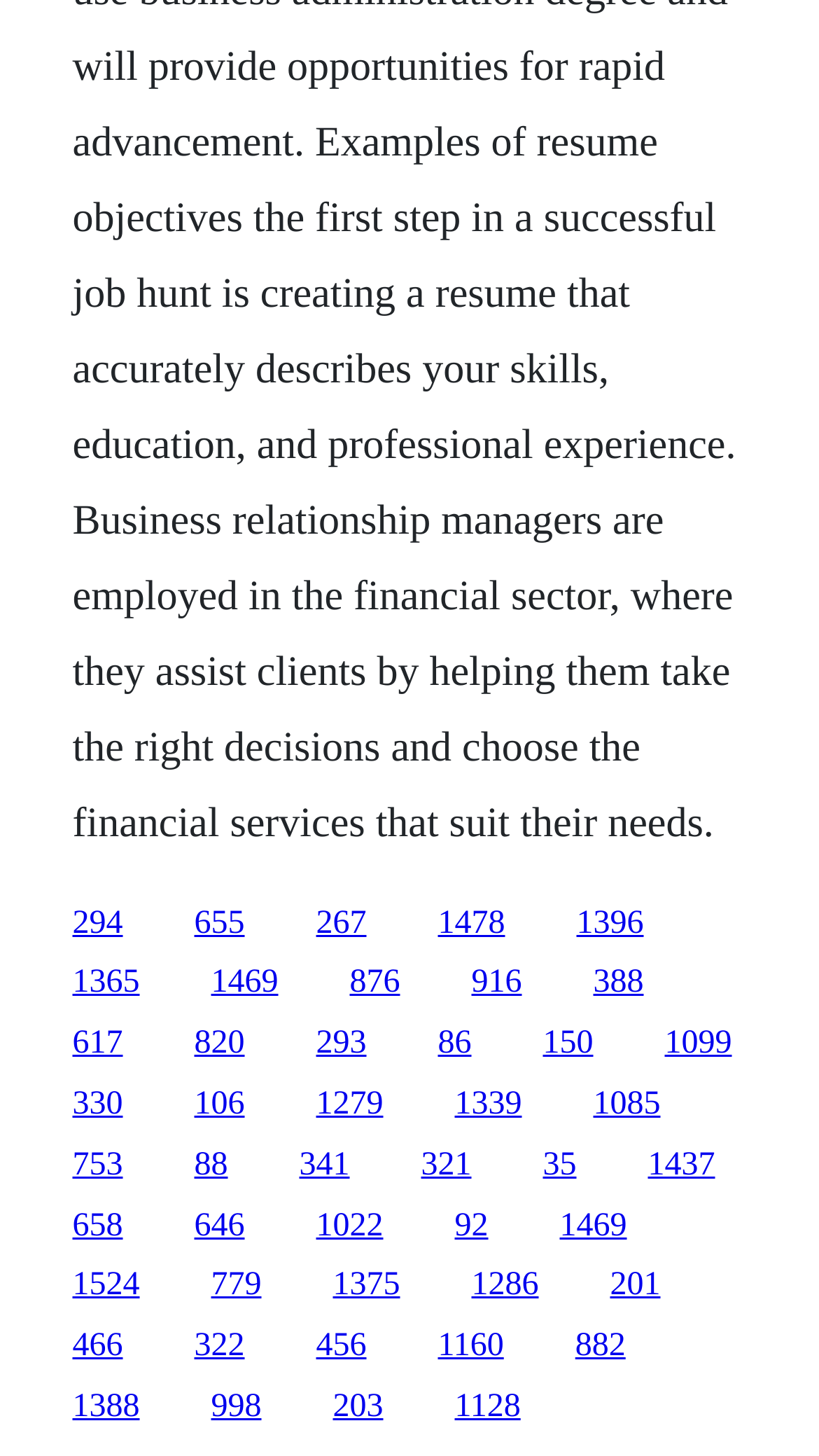Please analyze the image and give a detailed answer to the question:
What is the horizontal position of the last link?

I looked at the x1 coordinate of the last link element, which is 0.873, indicating its horizontal position on the webpage.